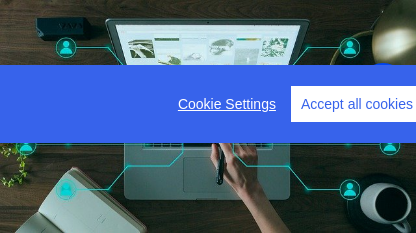Answer this question using a single word or a brief phrase:
What is the color of the banner?

Bright blue